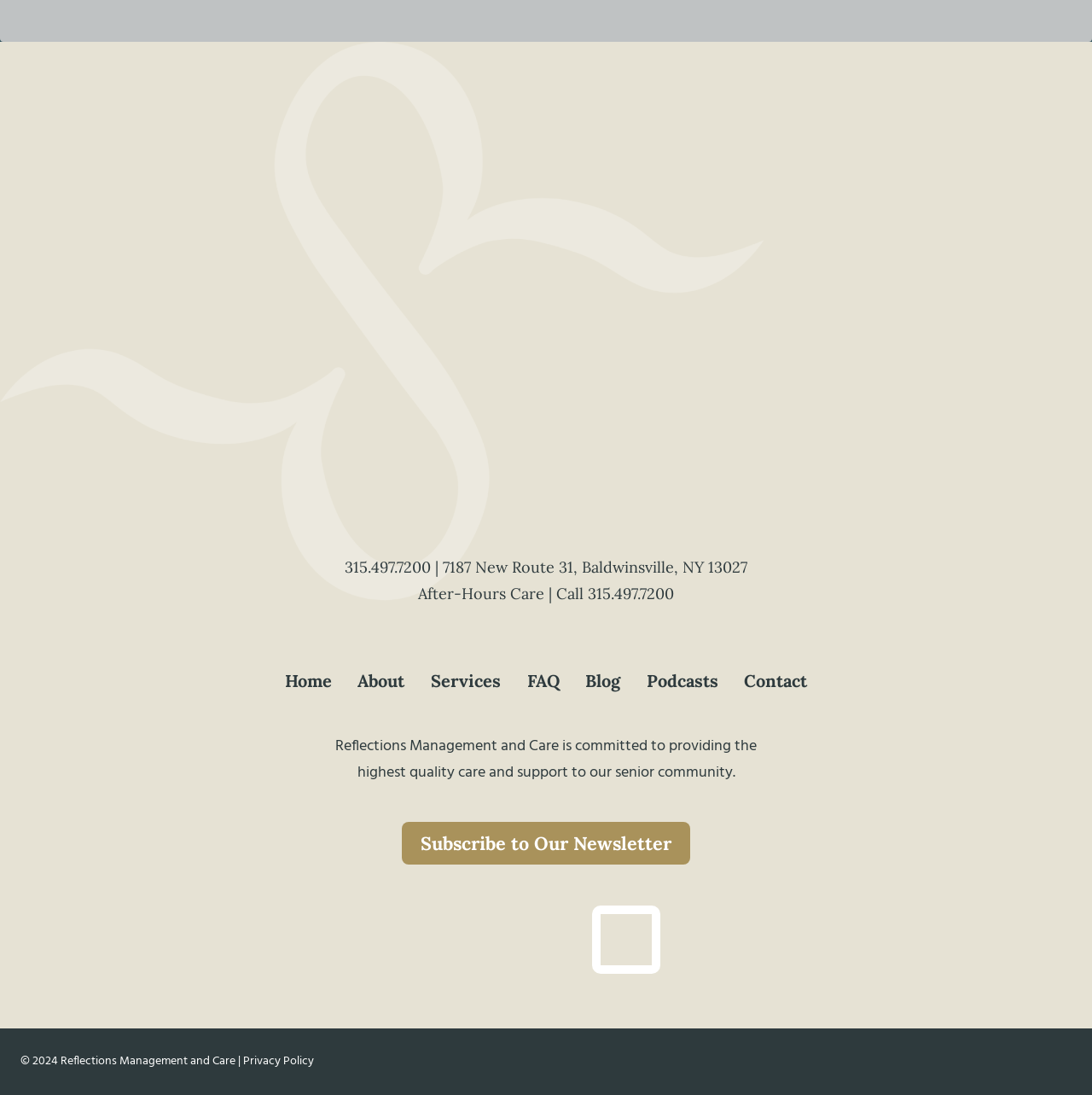Indicate the bounding box coordinates of the element that must be clicked to execute the instruction: "Read the blog". The coordinates should be given as four float numbers between 0 and 1, i.e., [left, top, right, bottom].

[0.526, 0.608, 0.578, 0.638]